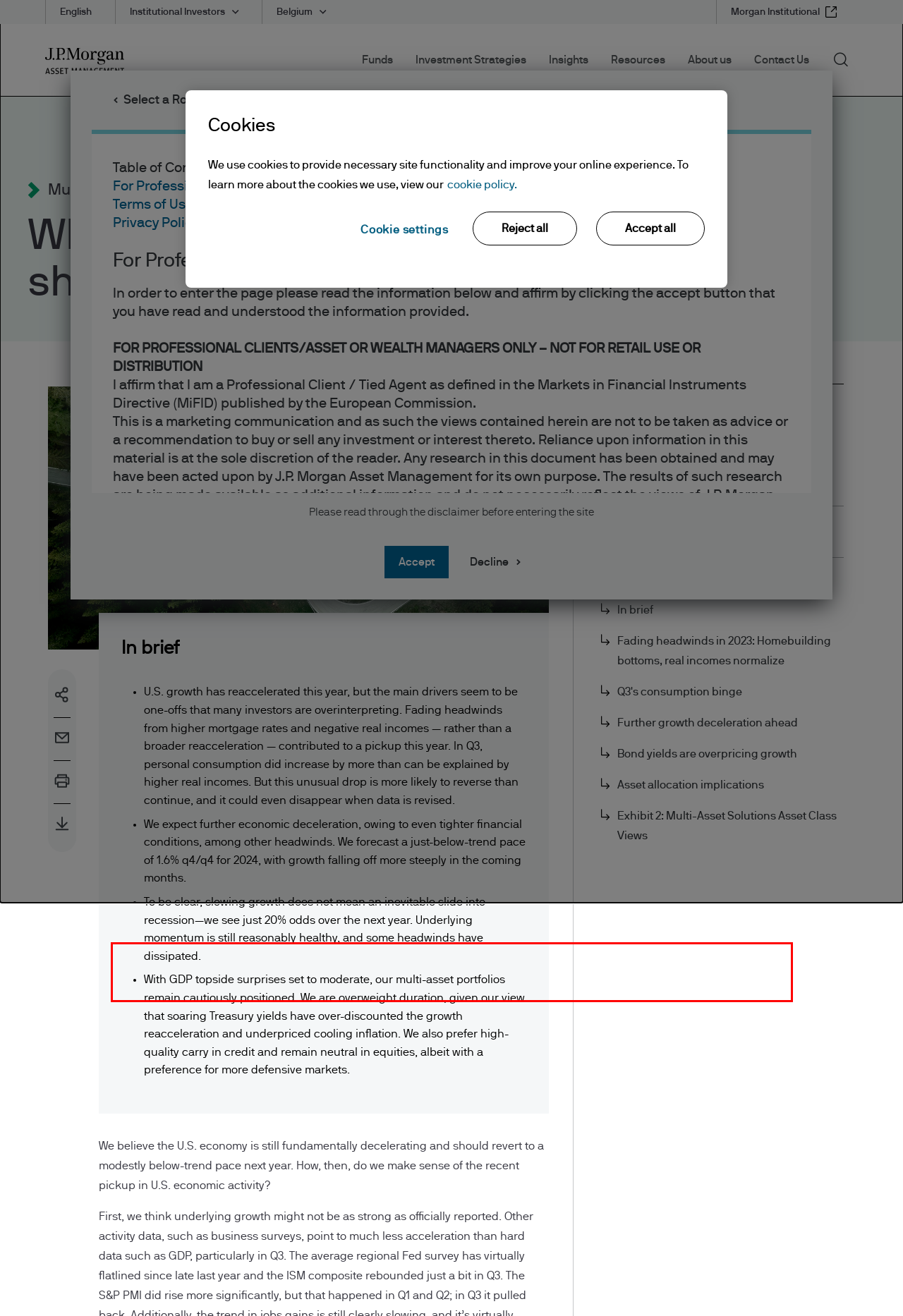Review the screenshot of the webpage and recognize the text inside the red rectangle bounding box. Provide the extracted text content.

This communication is issued in Europe (excluding UK) by JPMorgan Asset Management (Europe) S.à r.l., 6 route de Trèves, L-2633 Senningerberg, Grand Duchy of Luxembourg, R.C.S. Luxembourg B27900, corporate capital EUR 10.000.000.